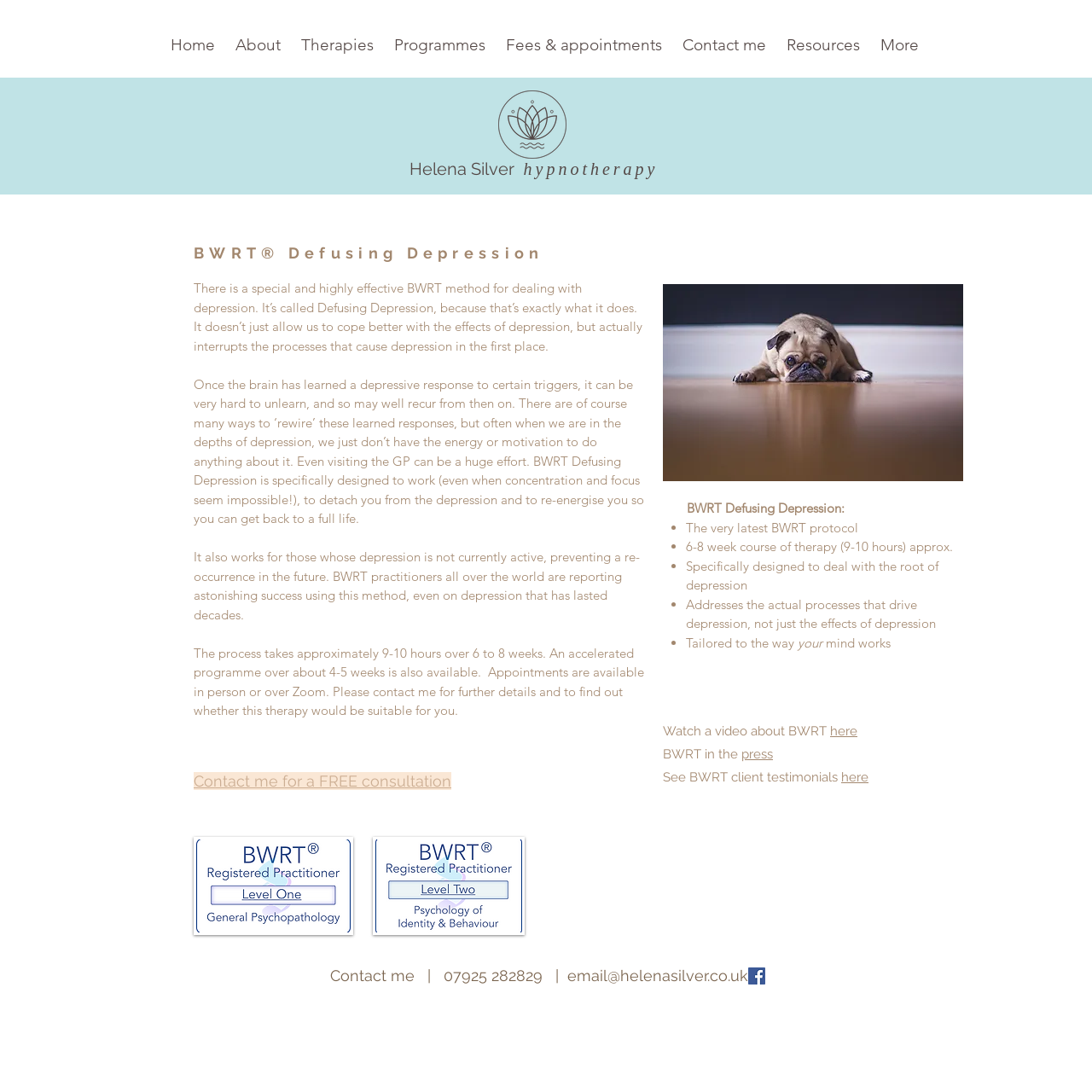Find the bounding box coordinates for the area you need to click to carry out the instruction: "Contact me for a FREE consultation". The coordinates should be four float numbers between 0 and 1, indicated as [left, top, right, bottom].

[0.177, 0.707, 0.413, 0.723]